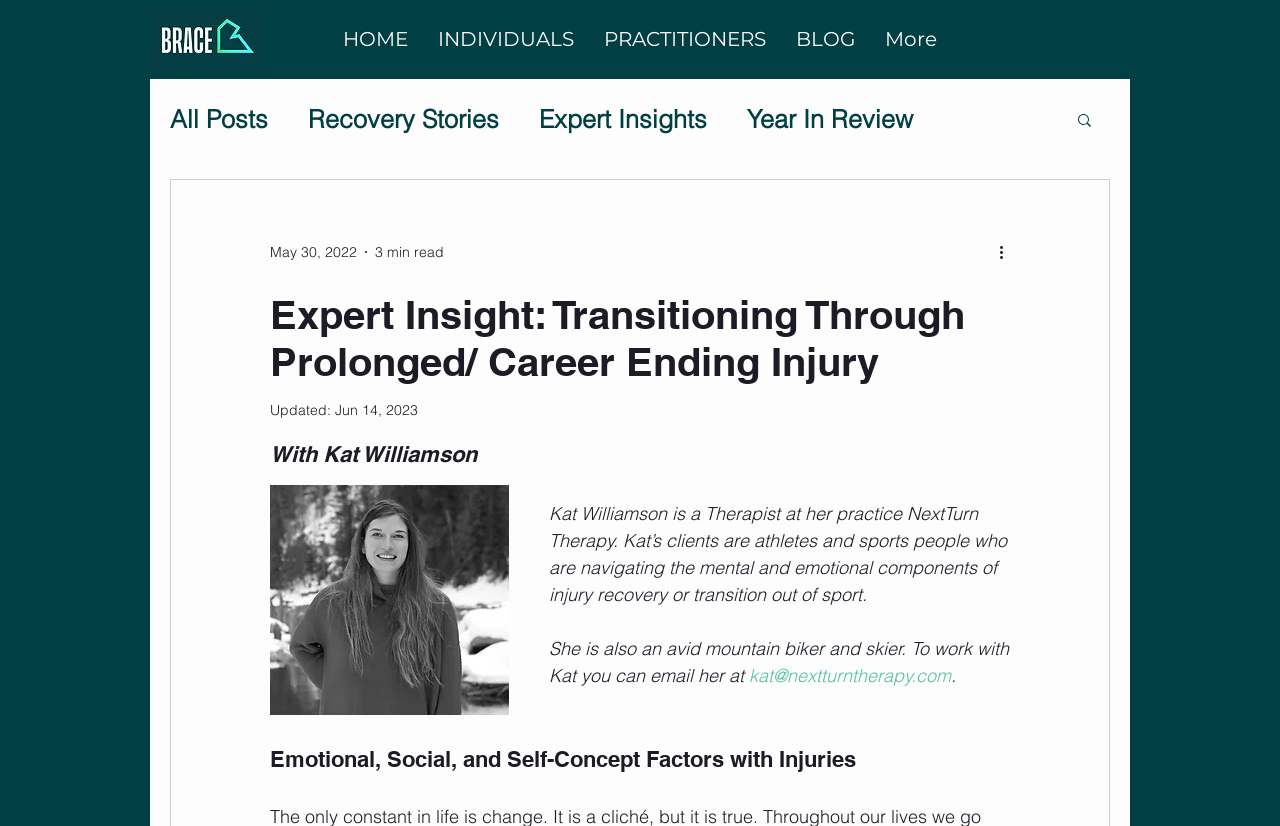Please indicate the bounding box coordinates of the element's region to be clicked to achieve the instruction: "Search for something". Provide the coordinates as four float numbers between 0 and 1, i.e., [left, top, right, bottom].

[0.84, 0.134, 0.855, 0.16]